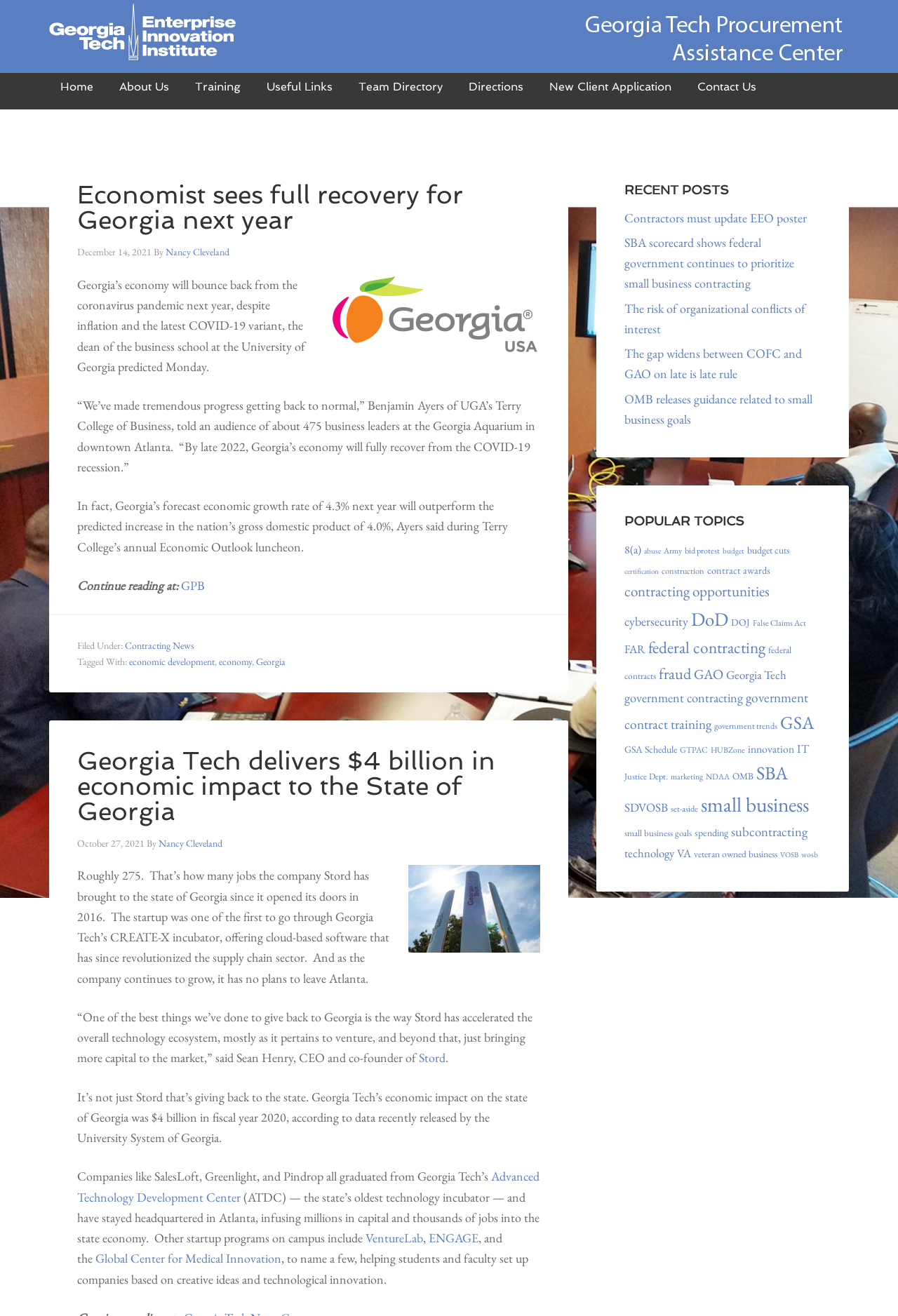Answer the question using only a single word or phrase: 
What is the predicted economic growth rate of Georgia next year?

4.3%